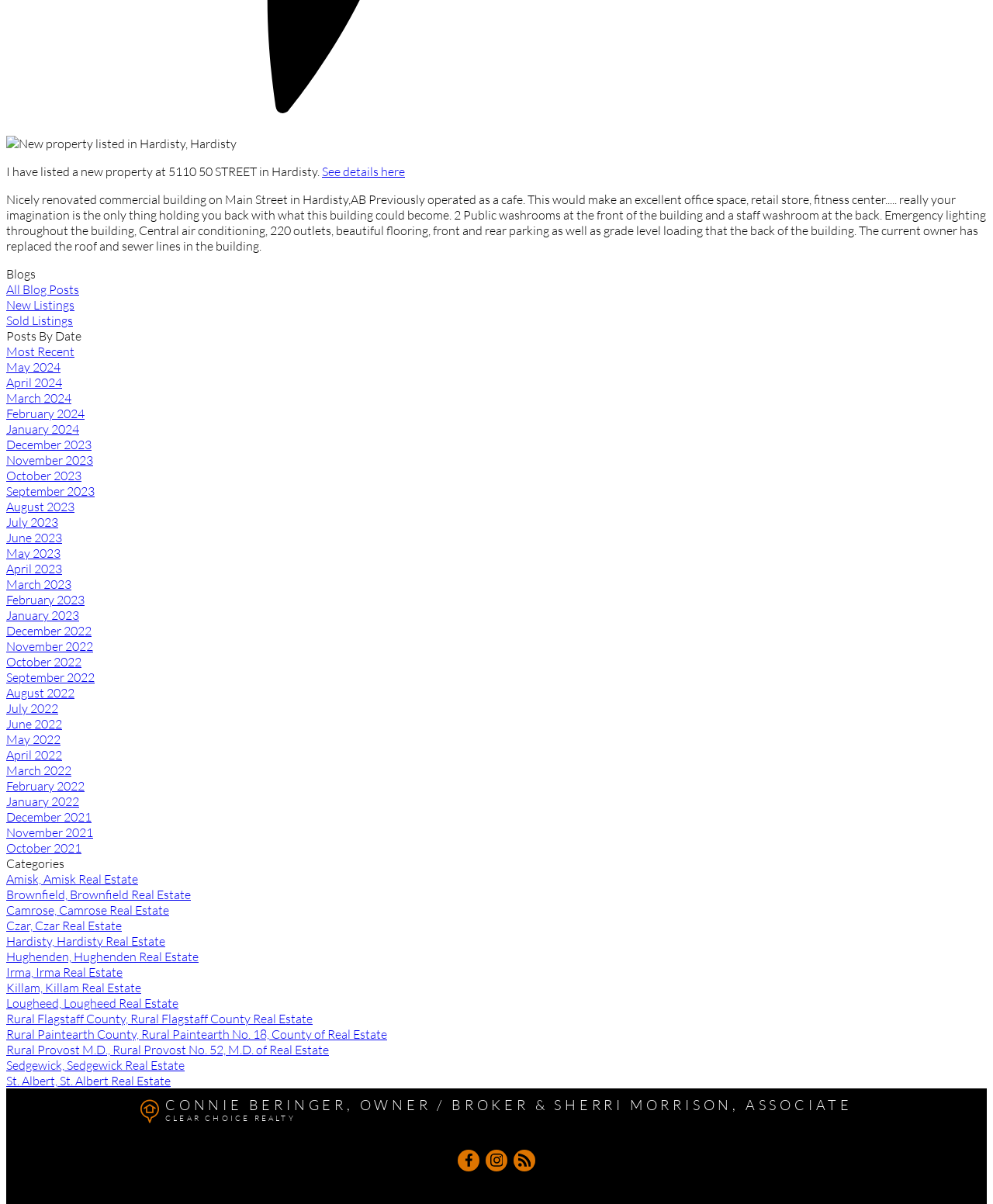Please identify the bounding box coordinates of the element that needs to be clicked to perform the following instruction: "Read more about the property".

[0.324, 0.136, 0.408, 0.149]